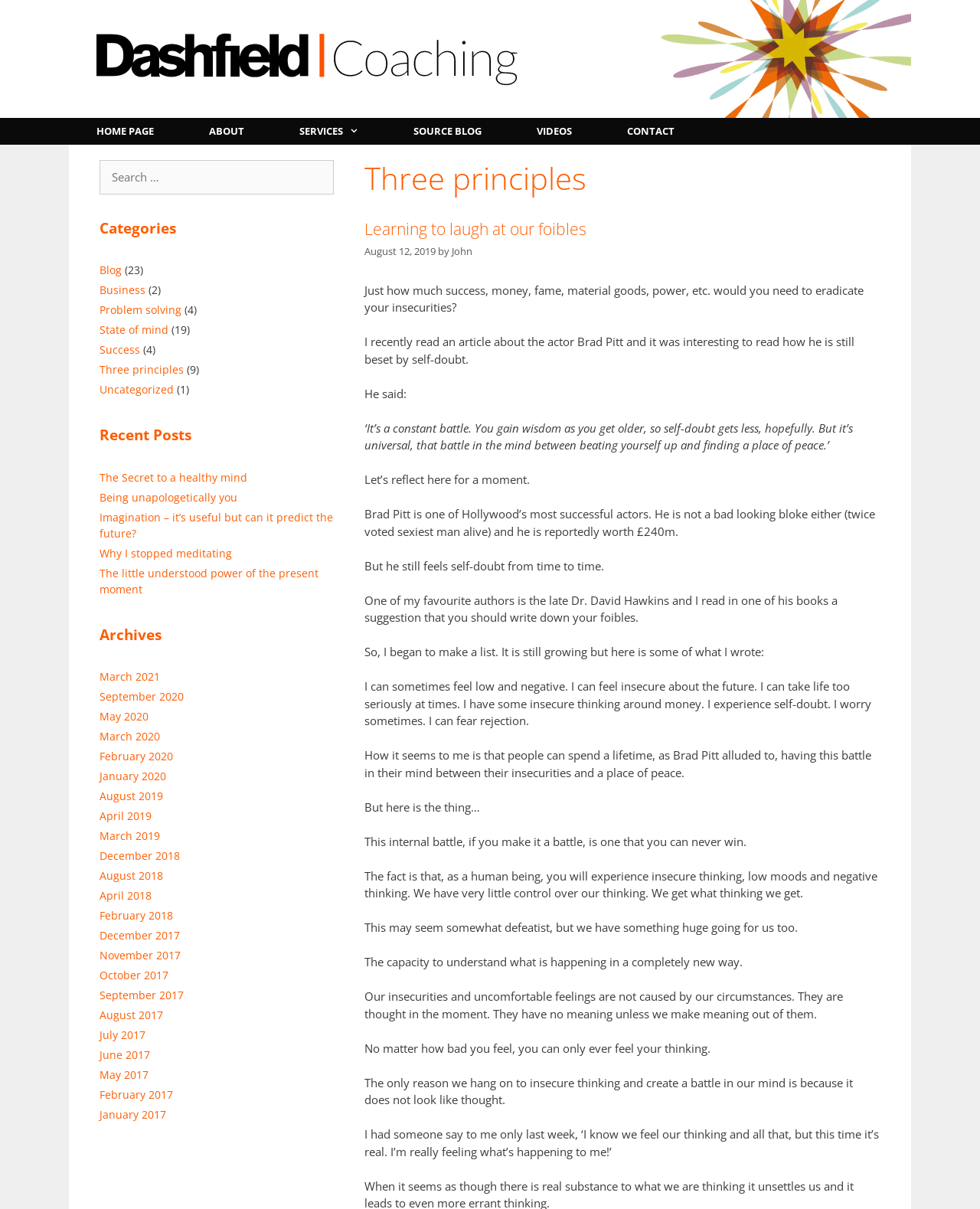What is the category of the blog post?
Using the visual information, reply with a single word or short phrase.

Three principles